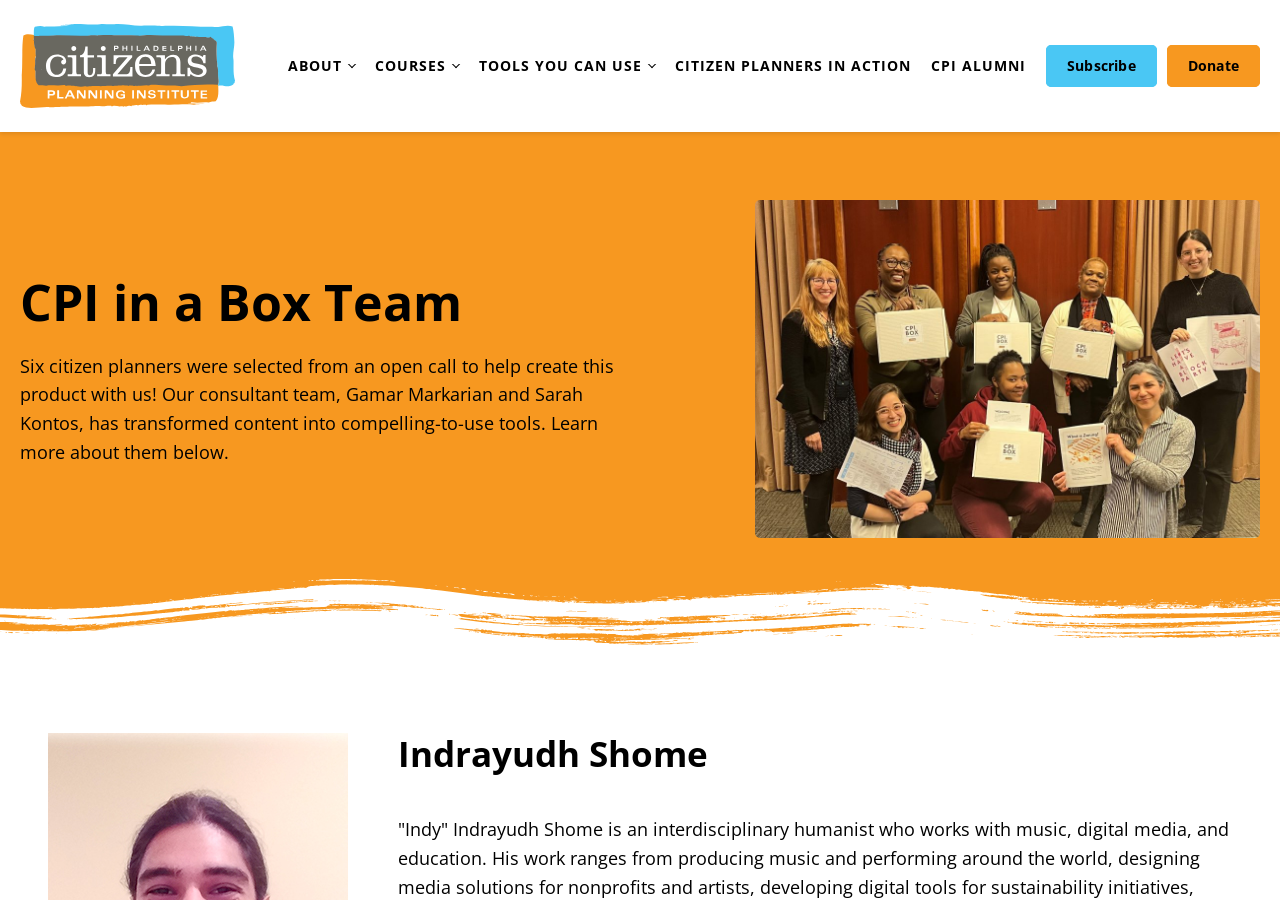Please determine the bounding box coordinates of the area that needs to be clicked to complete this task: 'Learn about online dating sites reviews'. The coordinates must be four float numbers between 0 and 1, formatted as [left, top, right, bottom].

None